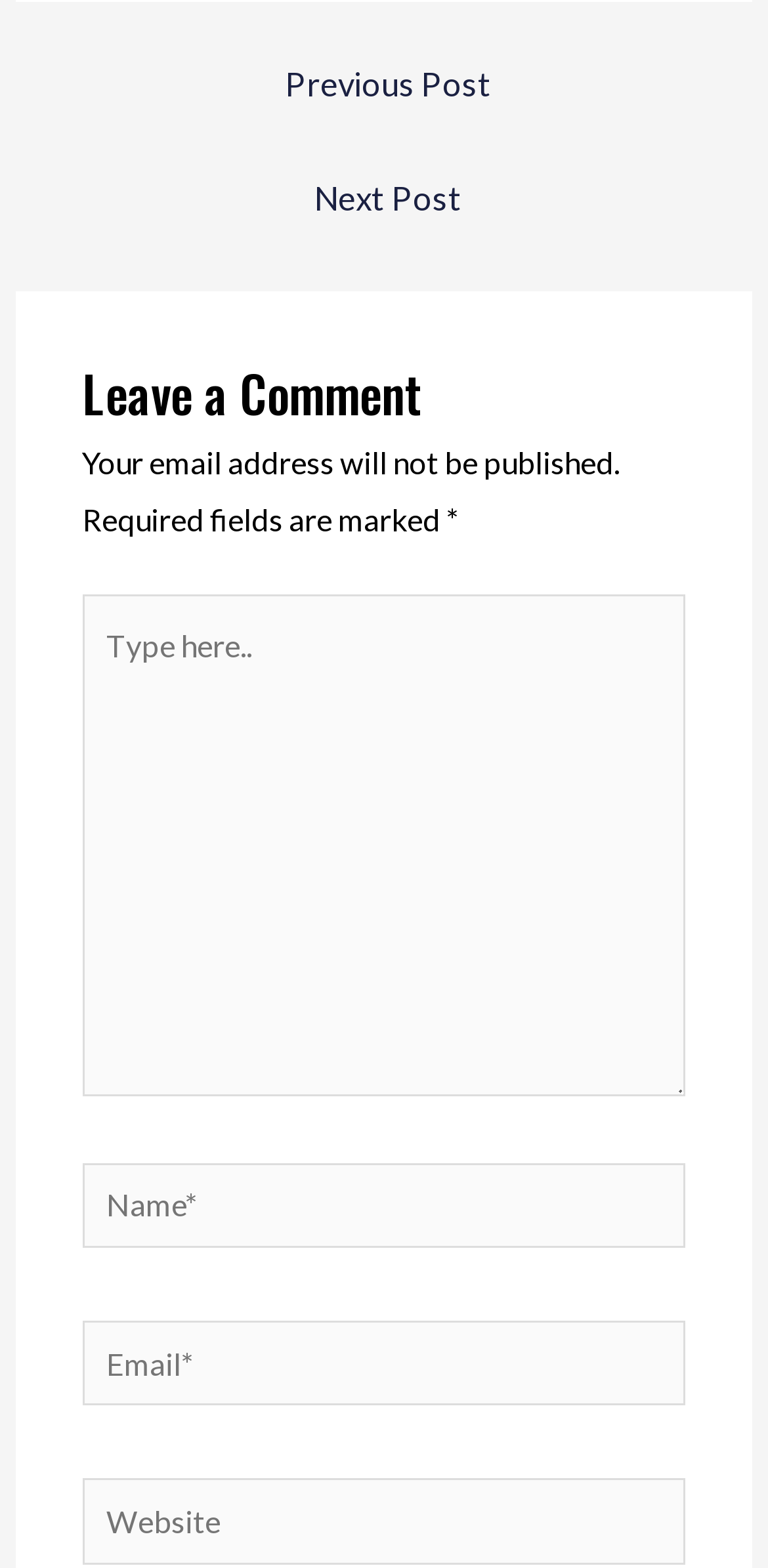What is the navigation option below 'Posts'?
Please answer using one word or phrase, based on the screenshot.

Previous Post and Next Post